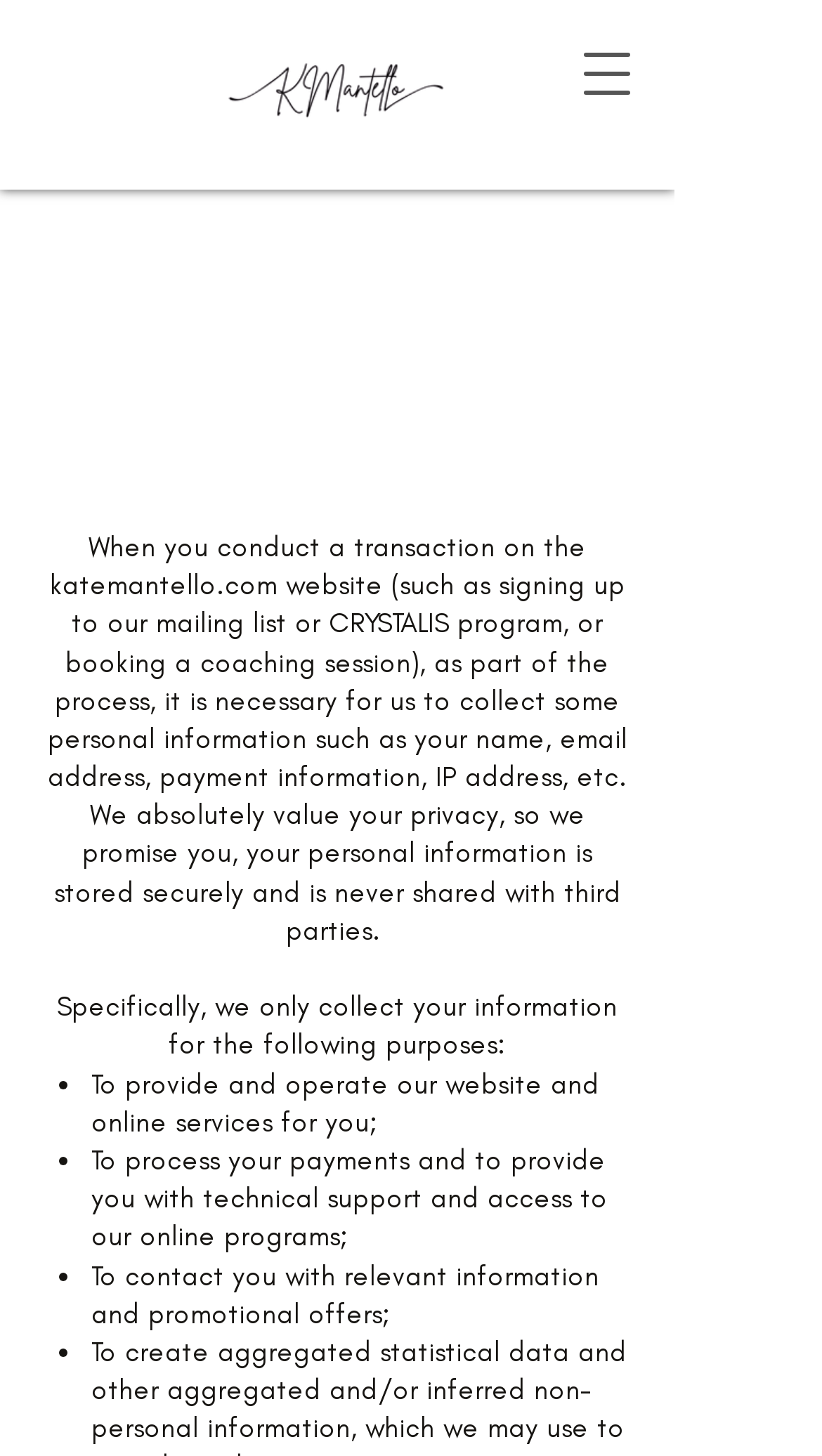How many list markers are there?
Please answer the question with a detailed and comprehensive explanation.

There are four list markers, each represented by a '•' symbol, which are used to enumerate the purposes of collecting personal information.